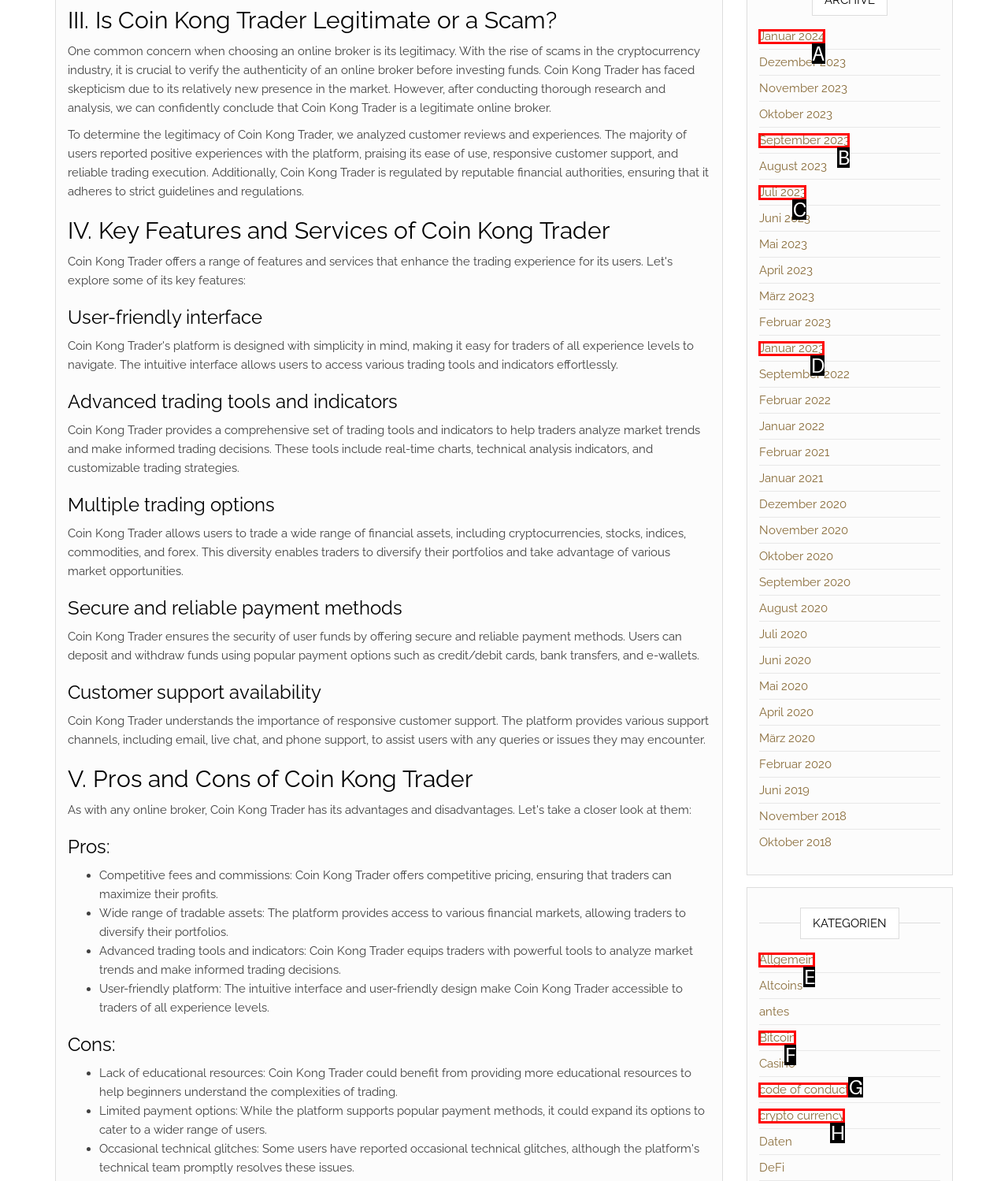Identify the correct UI element to click to achieve the task: Click on 'Januar 2024'.
Answer with the letter of the appropriate option from the choices given.

A